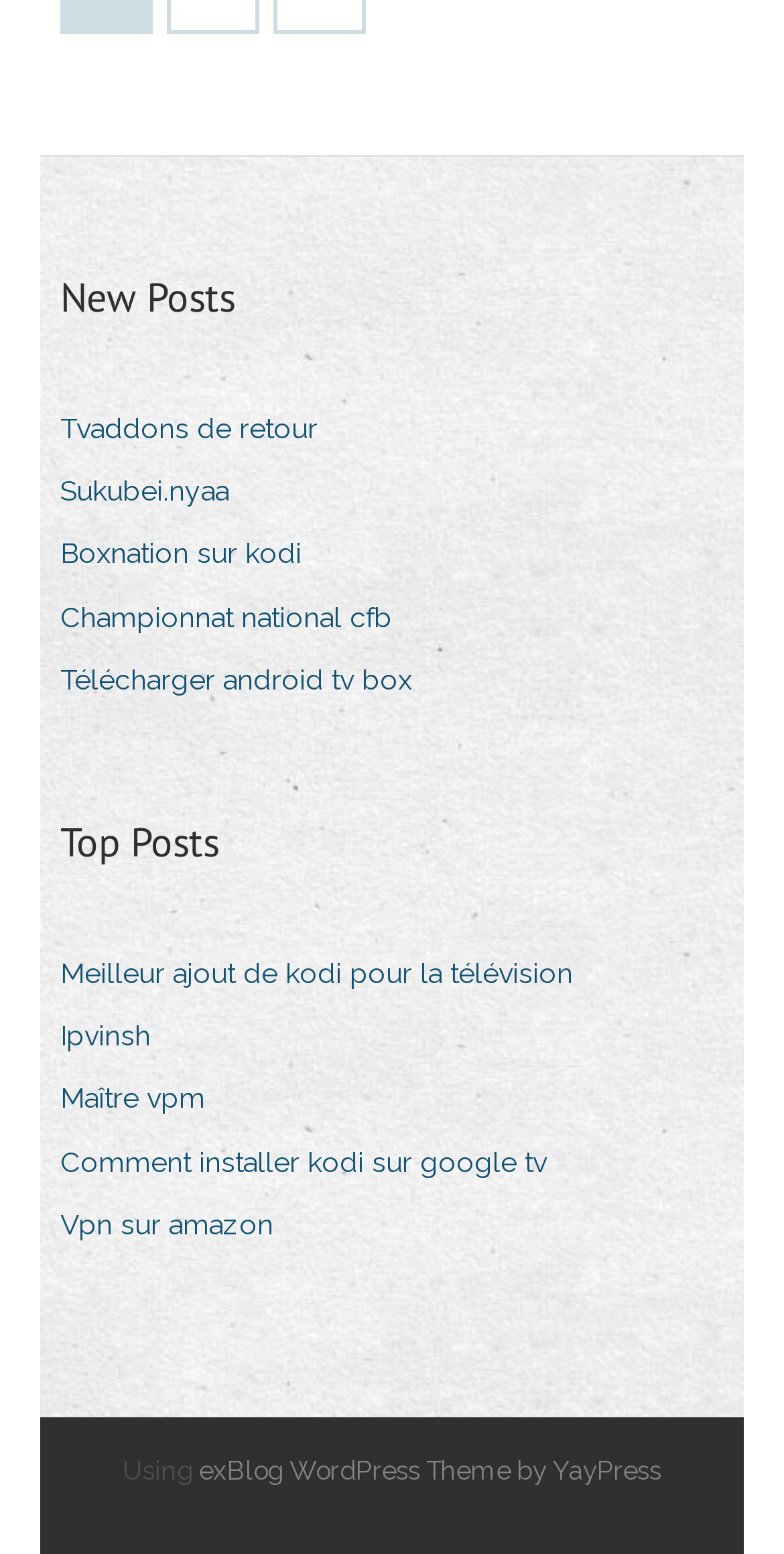Using the provided element description "Ipvinsh", determine the bounding box coordinates of the UI element.

[0.077, 0.65, 0.231, 0.685]